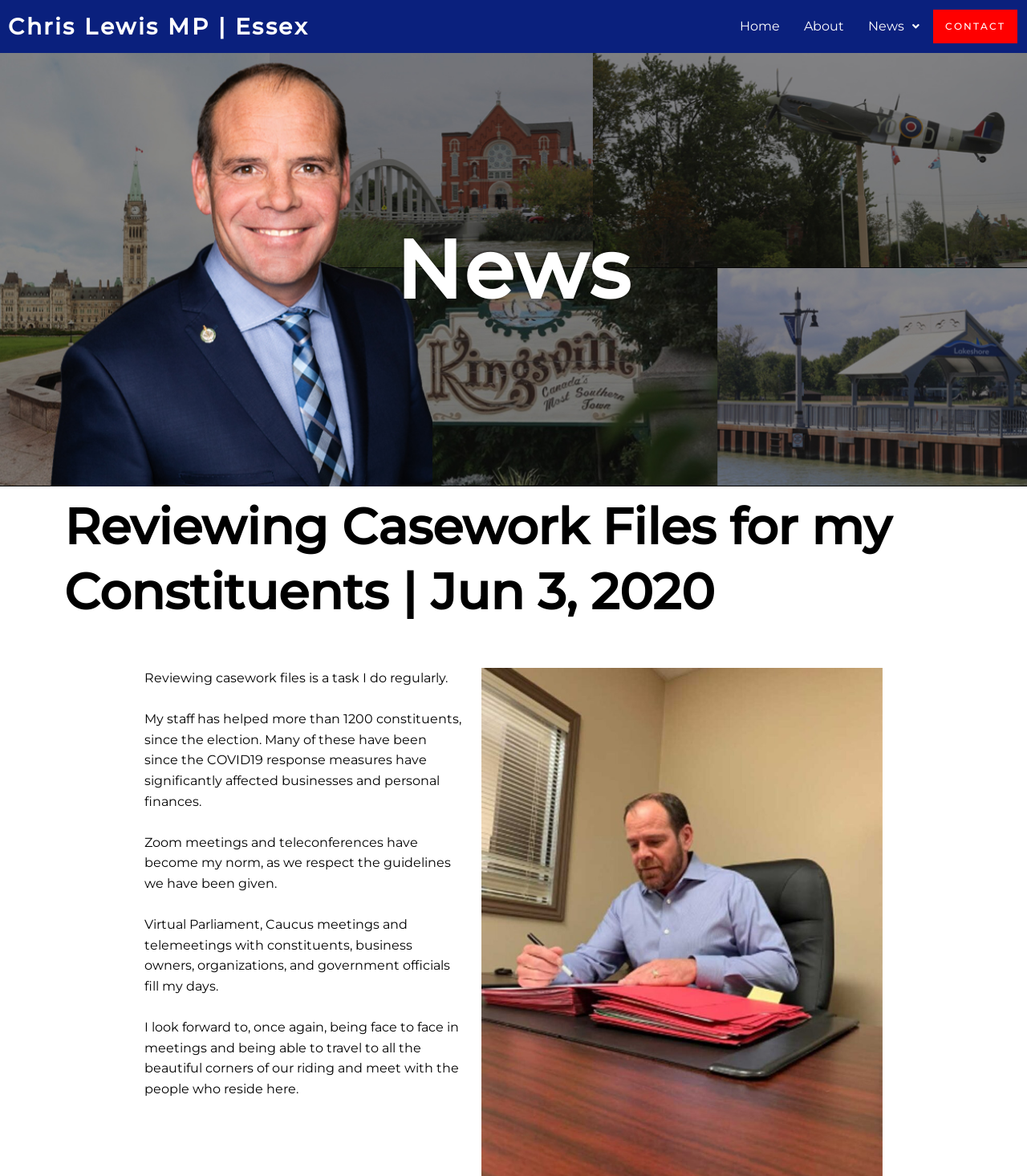Articulate a complete and detailed caption of the webpage elements.

The webpage is about Chris Lewis, a Member of Parliament, and his work reviewing casework files for his constituents. At the top left of the page, there is a heading that reads "Chris Lewis MP | Essex". Below this heading, there are four links: "Home", "About", "News", and "CONTACT", which are aligned horizontally and take up the top right section of the page.

Below these links, there is a larger heading that reads "News". Underneath this heading, there are four paragraphs of text that describe Chris Lewis' work reviewing casework files. The text explains that he regularly reviews these files, and his staff has helped over 1200 constituents since the election. The text also mentions the challenges of working during the COVID-19 pandemic, including the use of Zoom meetings and teleconferences.

The paragraphs of text are aligned to the left and take up the majority of the page. There are no images on the page. The overall layout is simple, with a clear hierarchy of headings and text.